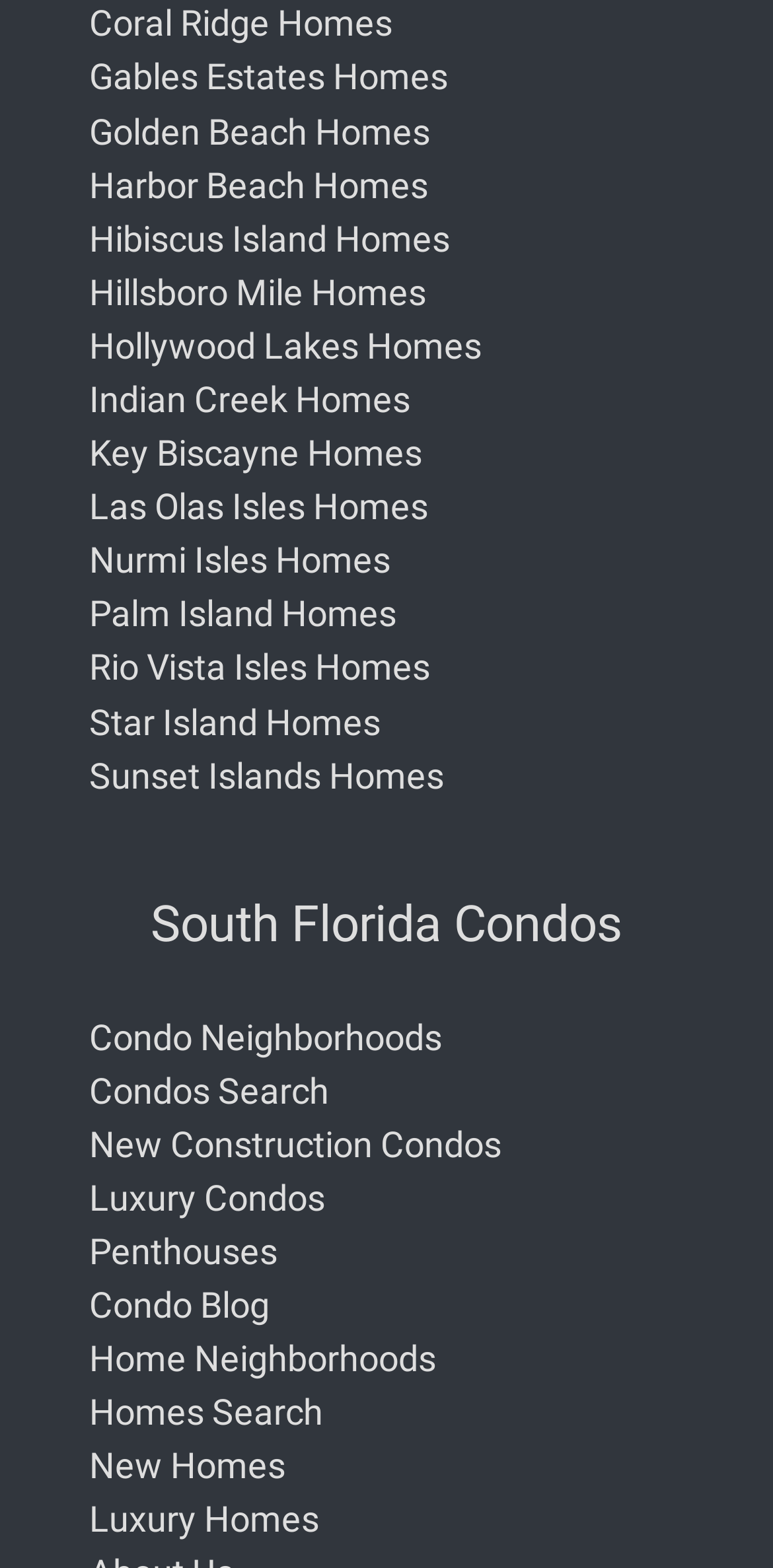Specify the bounding box coordinates of the region I need to click to perform the following instruction: "Search for Condos". The coordinates must be four float numbers in the range of 0 to 1, i.e., [left, top, right, bottom].

[0.115, 0.682, 0.426, 0.708]